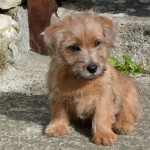Please provide a detailed answer to the question below by examining the image:
What is the color of the puppy's coat?

The caption describes the puppy's coat as 'fluffy, tousled' and 'light brown with hints of darker fur', indicating a combination of light and dark brown colors.